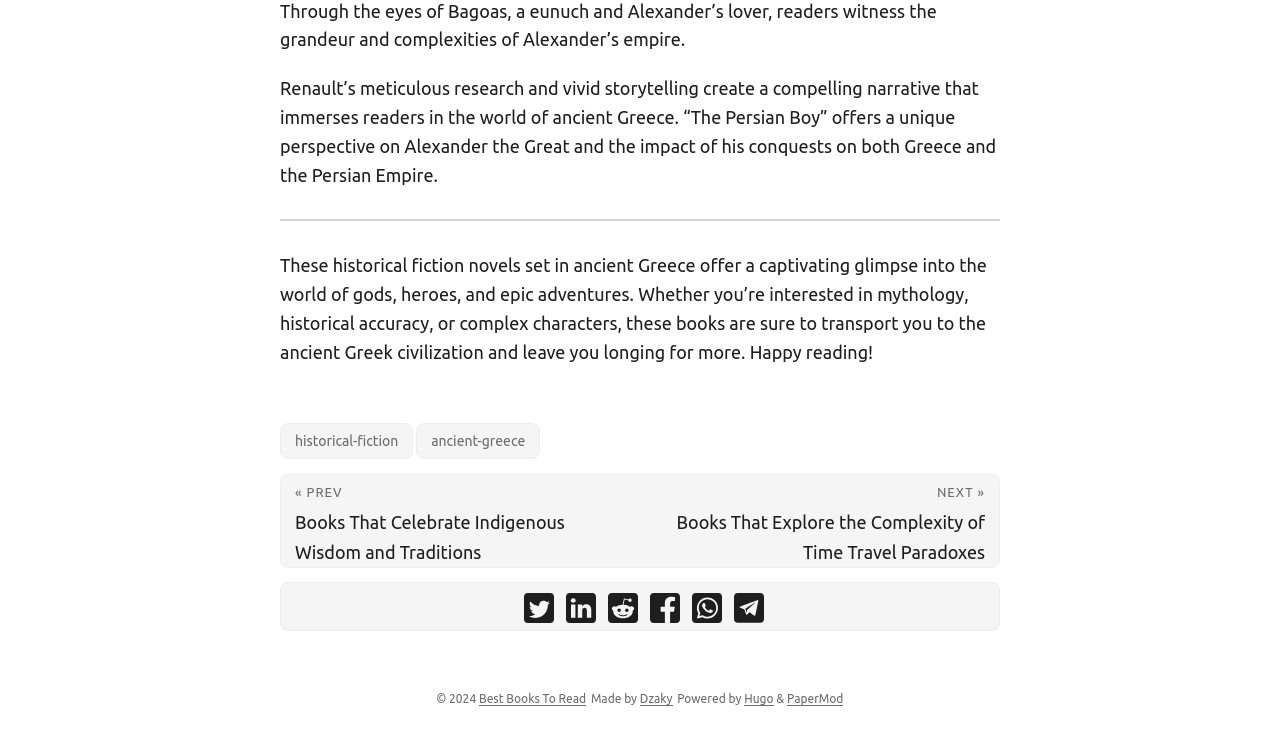Use a single word or phrase to answer the question: 
What is the name of the author mentioned?

Renault